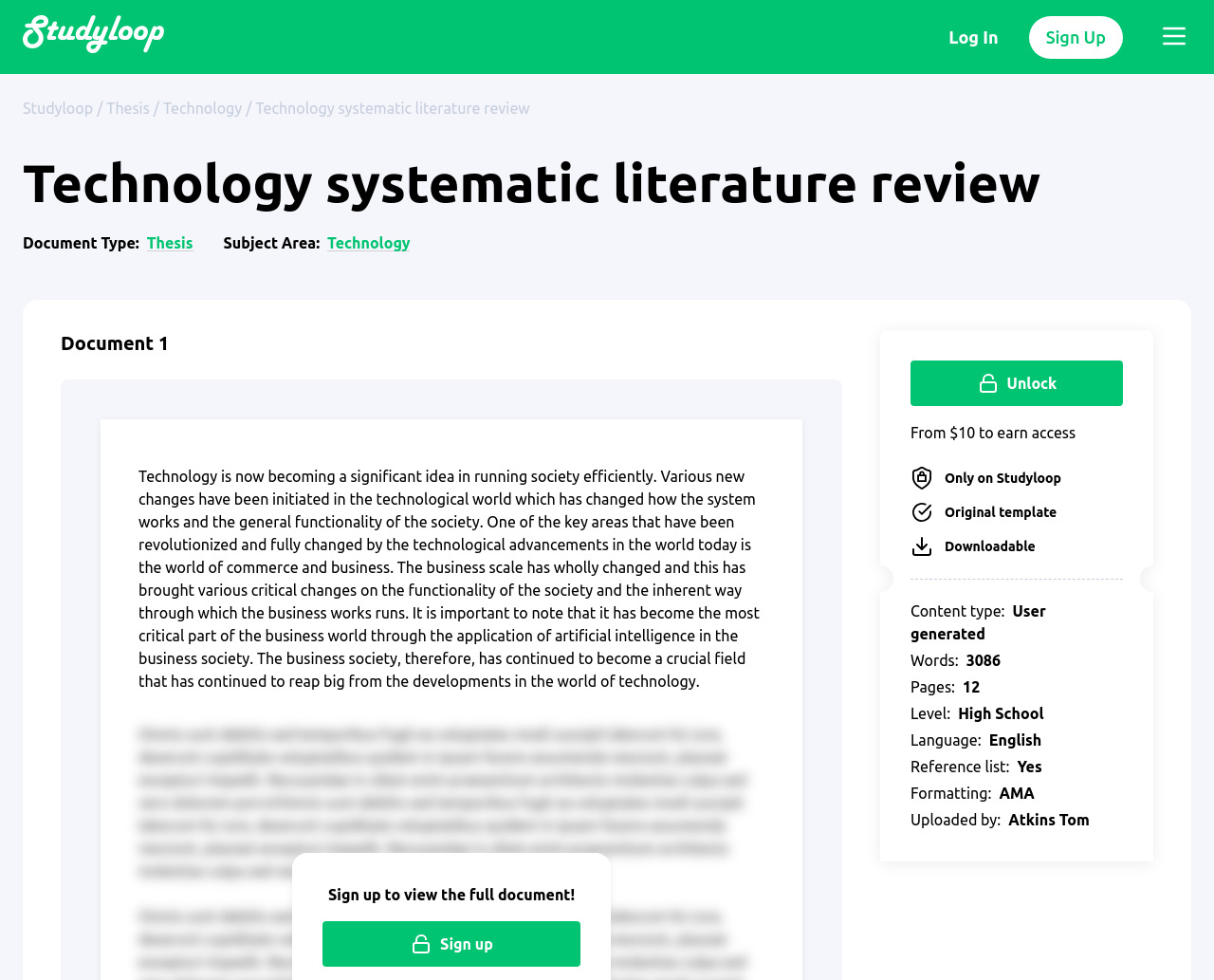How many pages does this document have?
Refer to the image and give a detailed answer to the query.

I found the answer by looking at the 'Pages' section, where it says '12'.